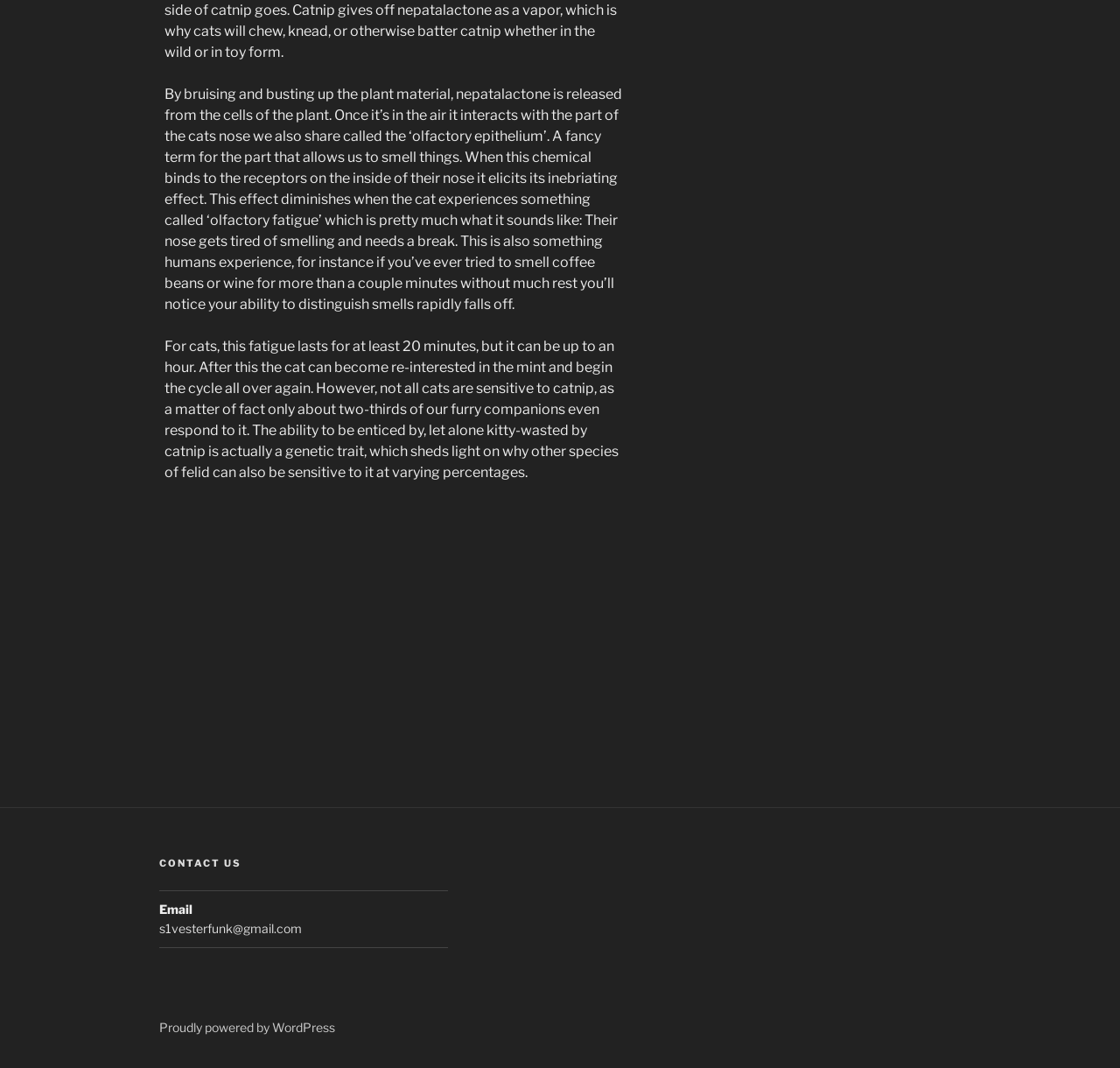Find the bounding box coordinates for the HTML element described as: "s1vesterfunk@gmail.com". The coordinates should consist of four float values between 0 and 1, i.e., [left, top, right, bottom].

[0.142, 0.862, 0.27, 0.876]